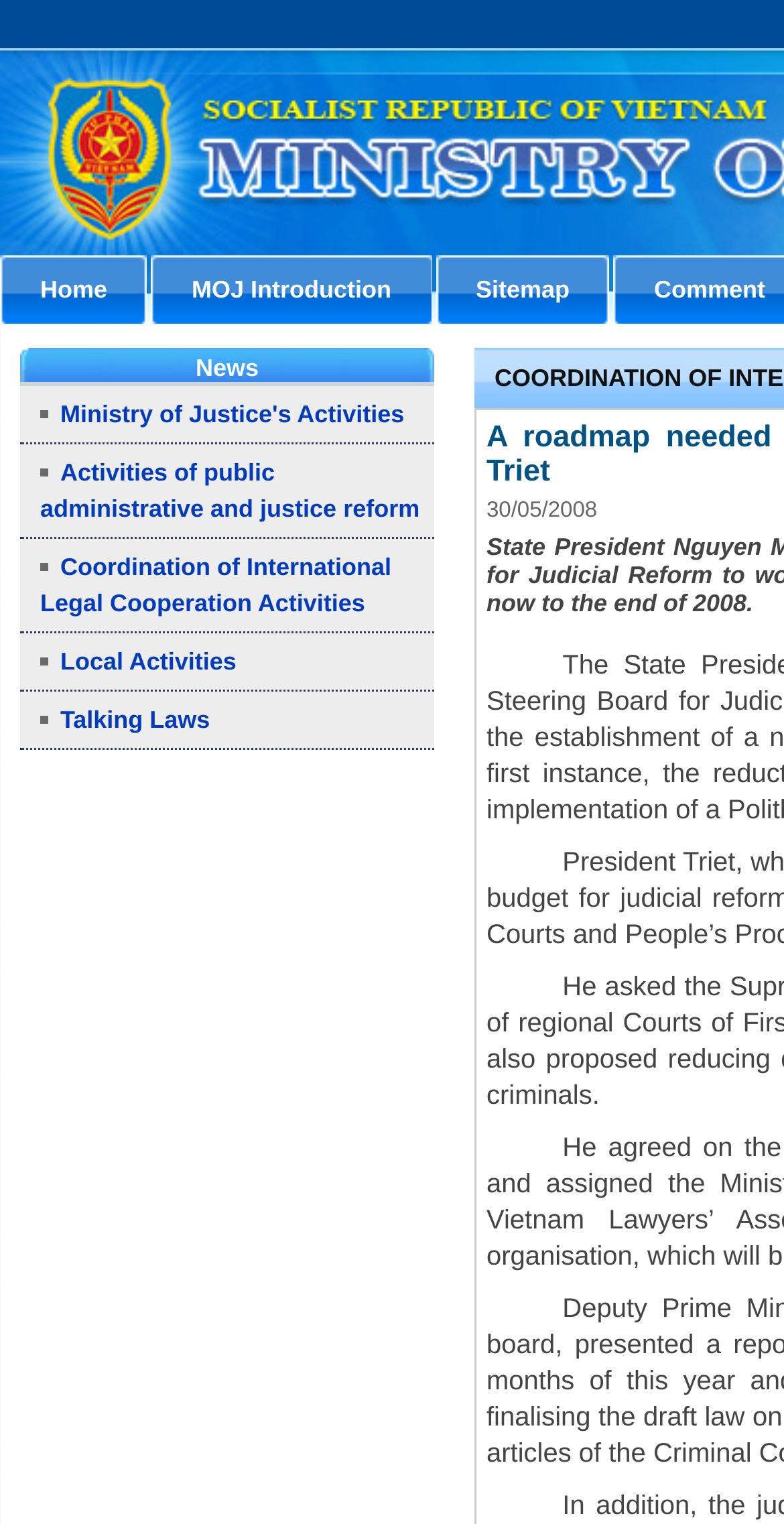Answer succinctly with a single word or phrase:
What is the name of the ministry mentioned on the webpage?

Ministry of Justice